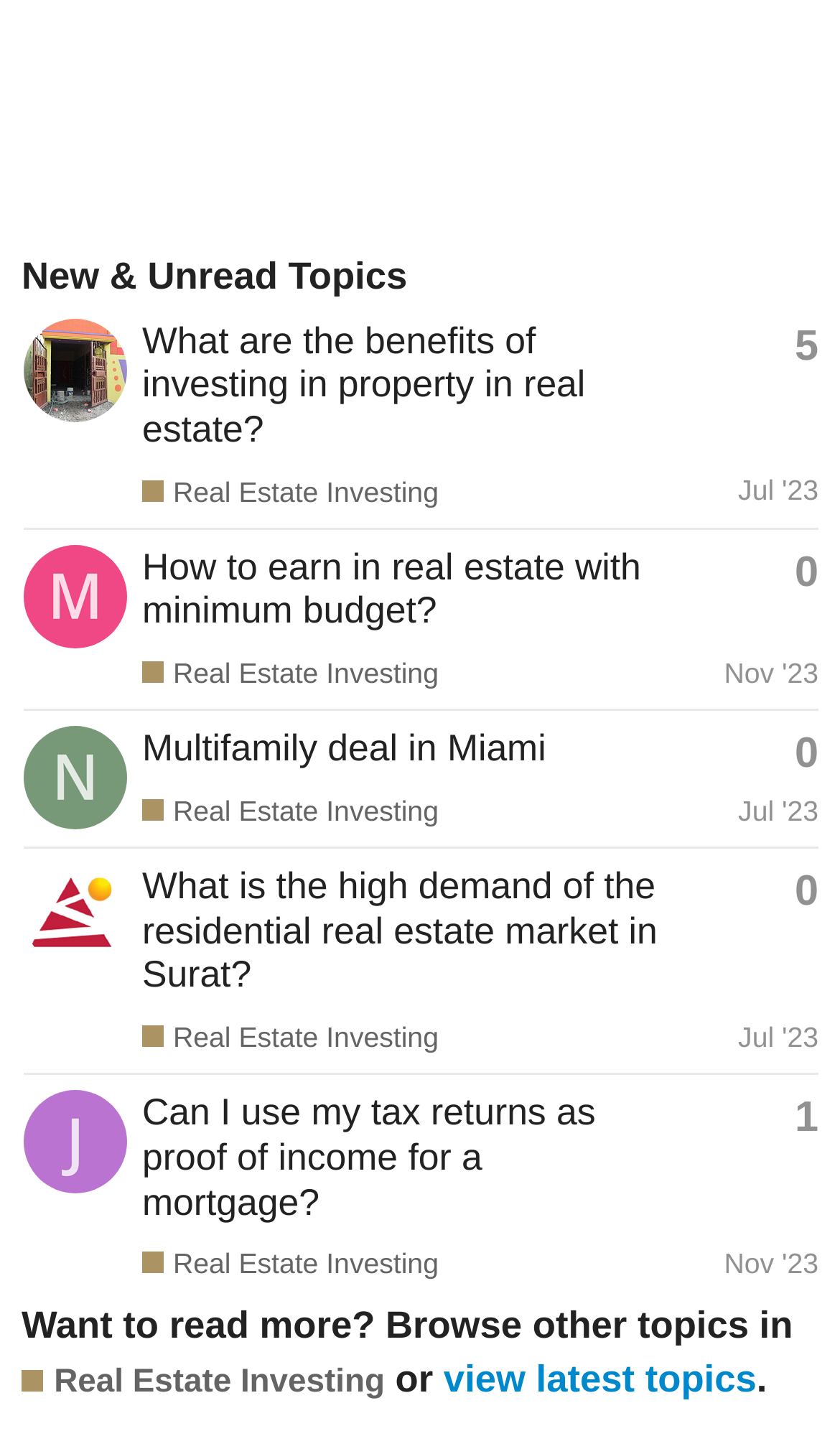Using the provided element description "view latest topics", determine the bounding box coordinates of the UI element.

[0.528, 0.933, 0.901, 0.963]